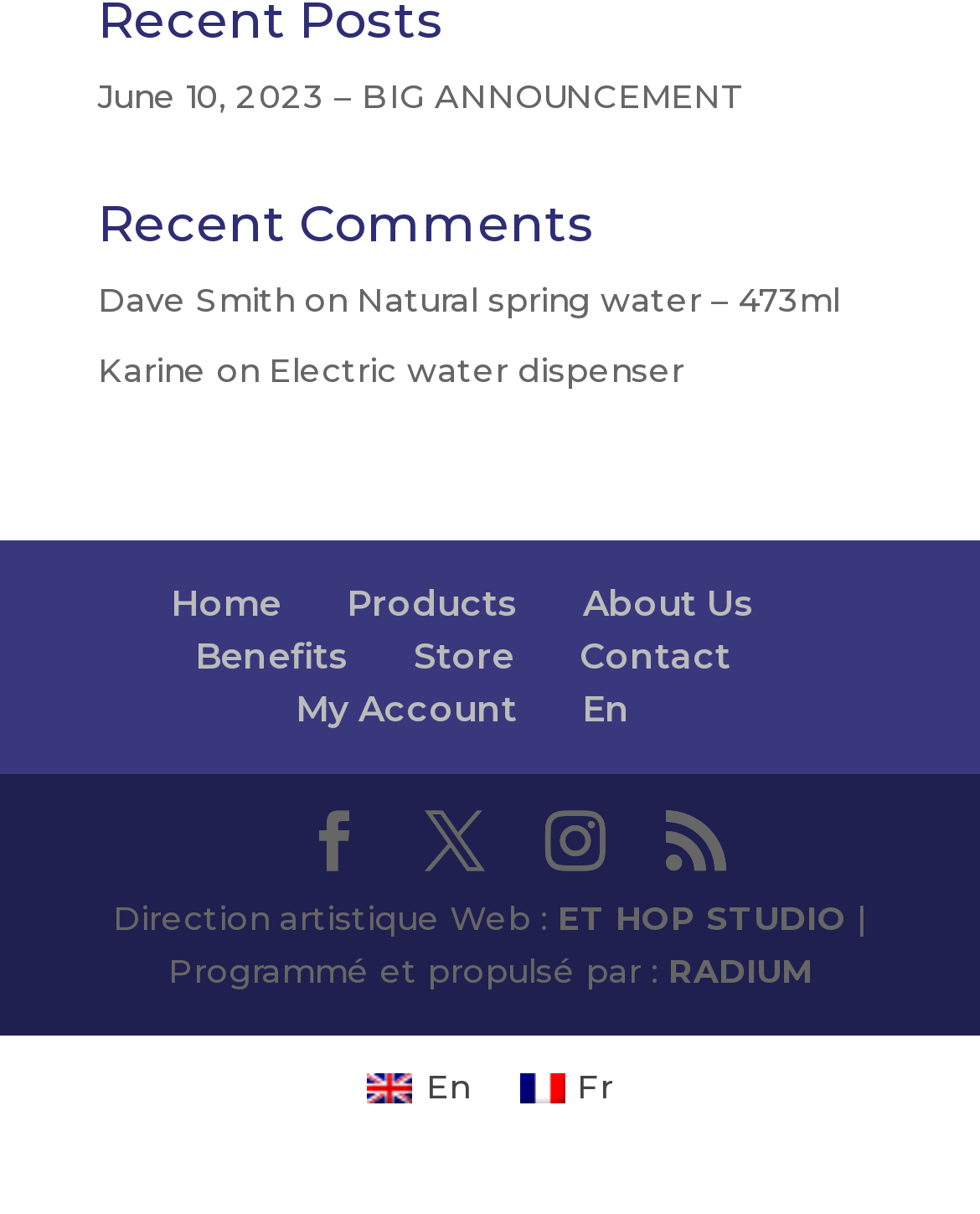Find the bounding box coordinates of the clickable element required to execute the following instruction: "Visit the 'About Us' page". Provide the coordinates as four float numbers between 0 and 1, i.e., [left, top, right, bottom].

[0.595, 0.479, 0.769, 0.516]